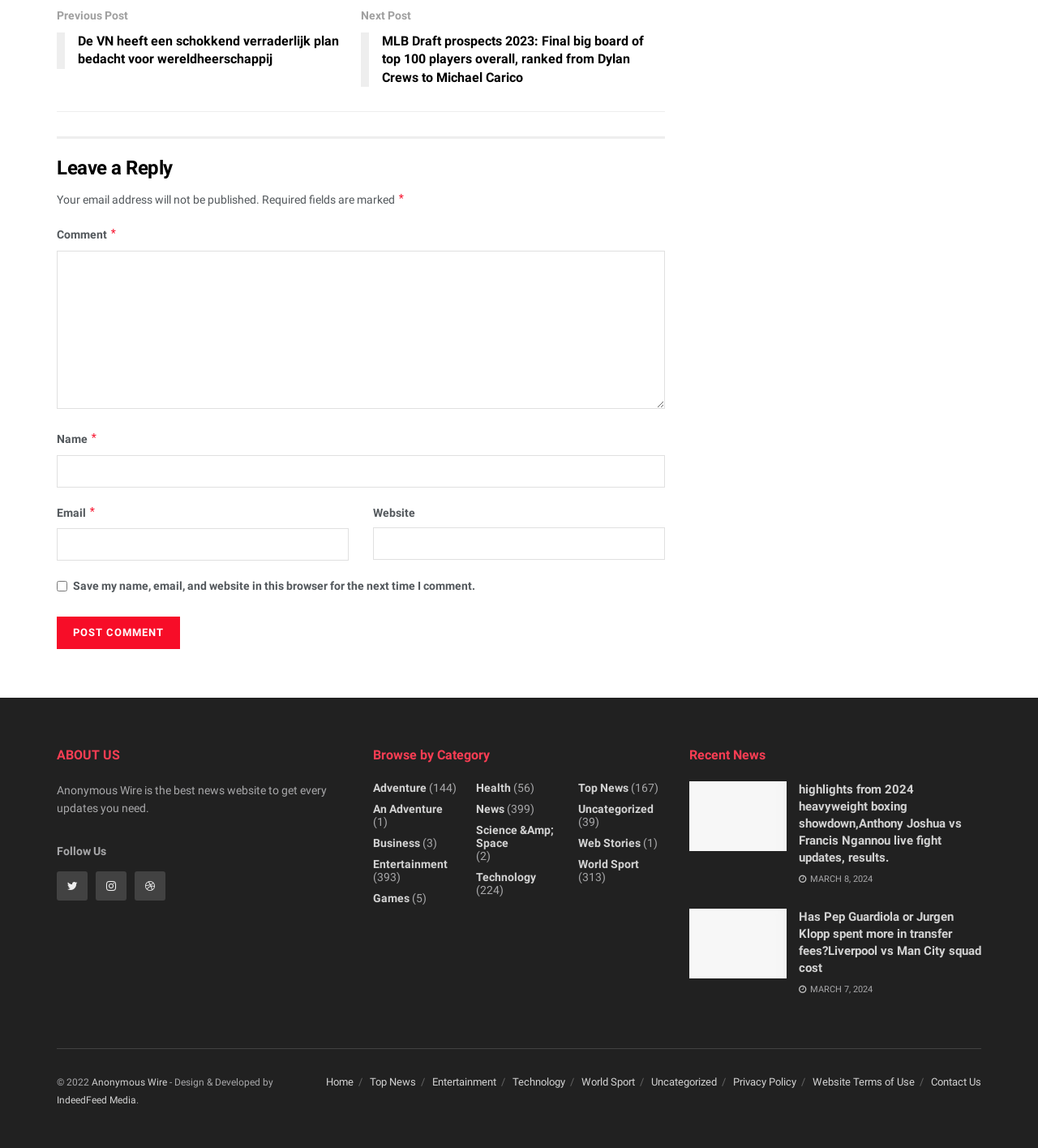Find the bounding box coordinates for the area that must be clicked to perform this action: "Browse by Category".

[0.359, 0.65, 0.641, 0.666]